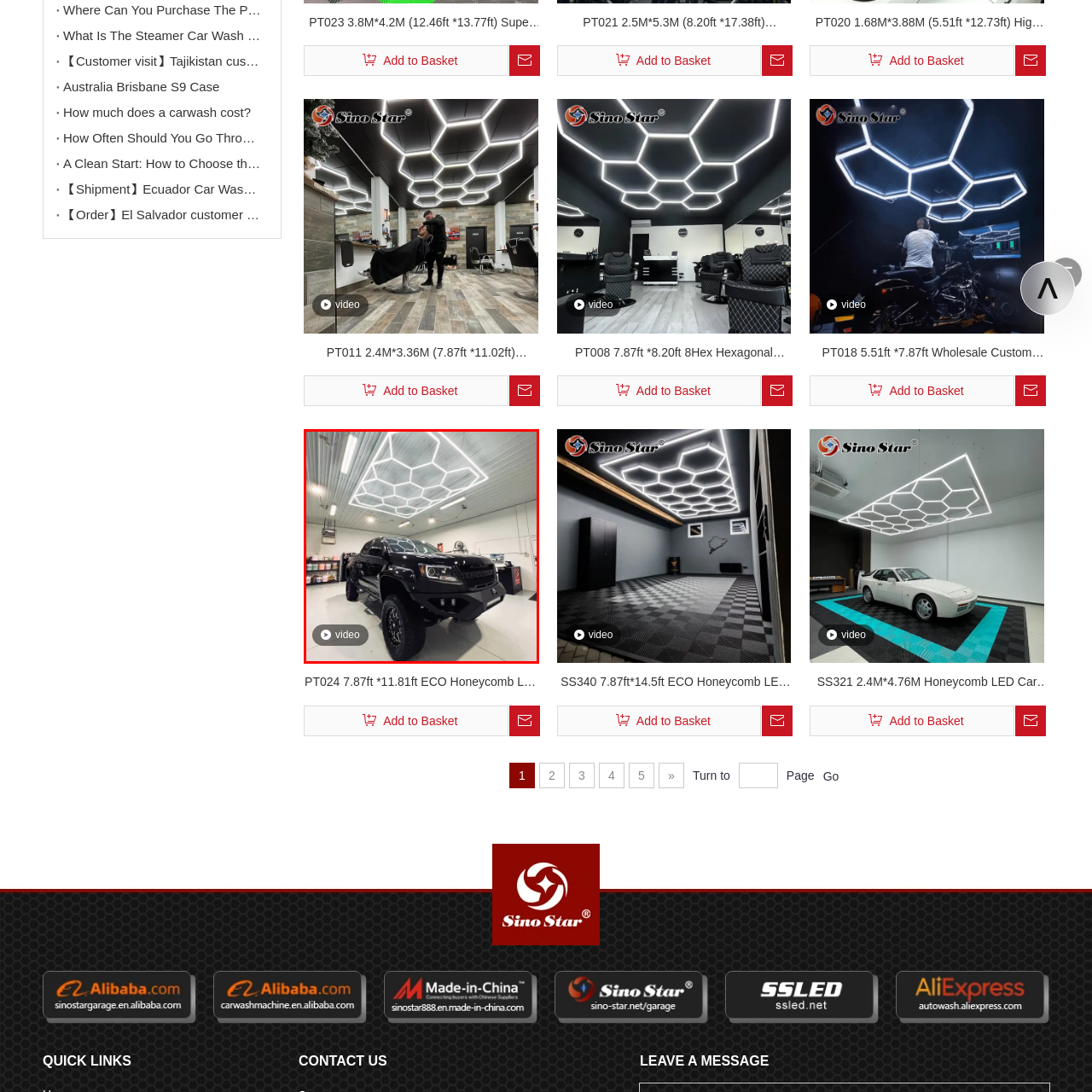Observe the image enclosed by the red rectangle, then respond to the question in one word or phrase:
What type of lights are above the car?

Hexagonal LED lights